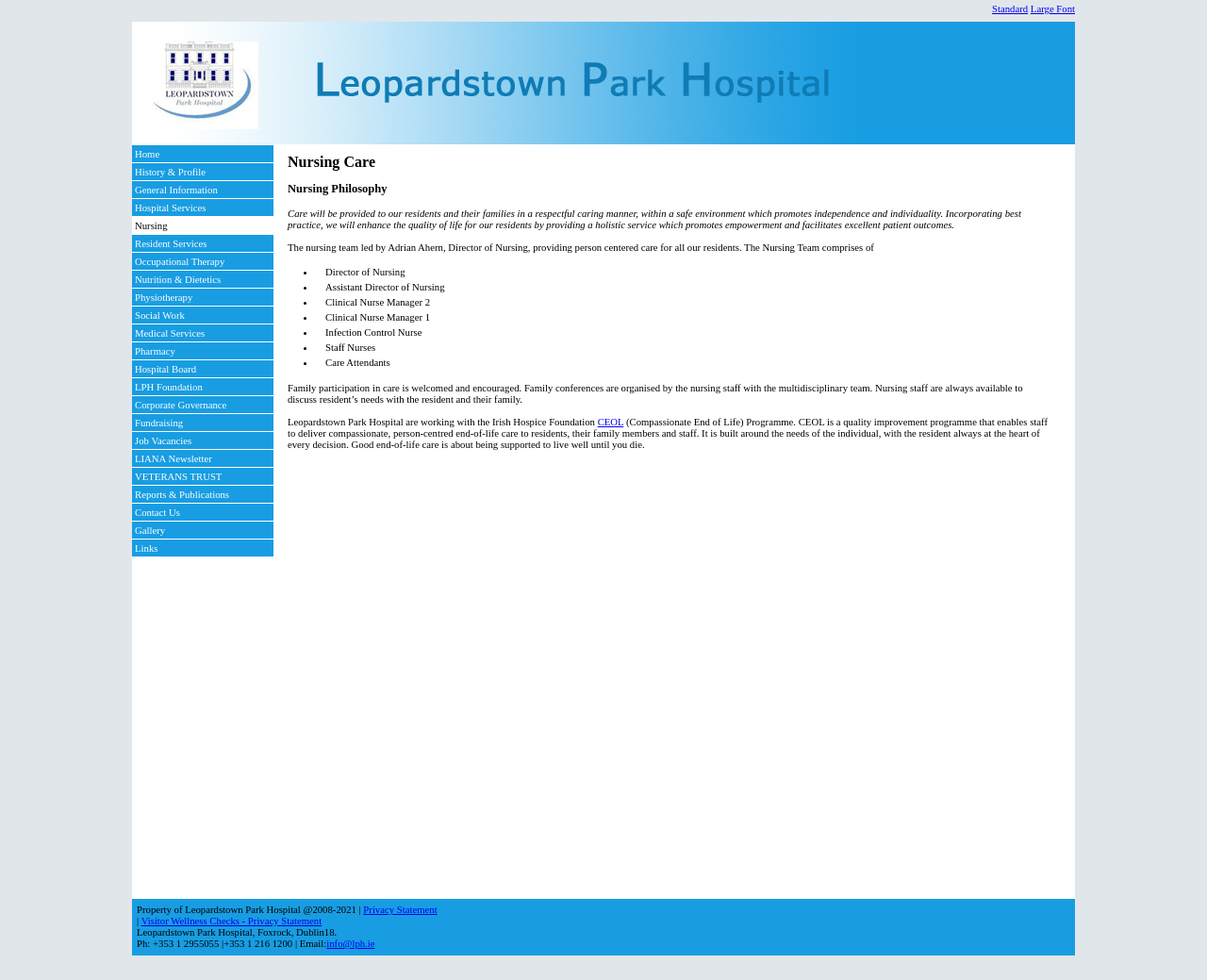Locate the bounding box coordinates of the element that should be clicked to execute the following instruction: "Read about the 'CEOL' programme".

[0.495, 0.424, 0.517, 0.436]